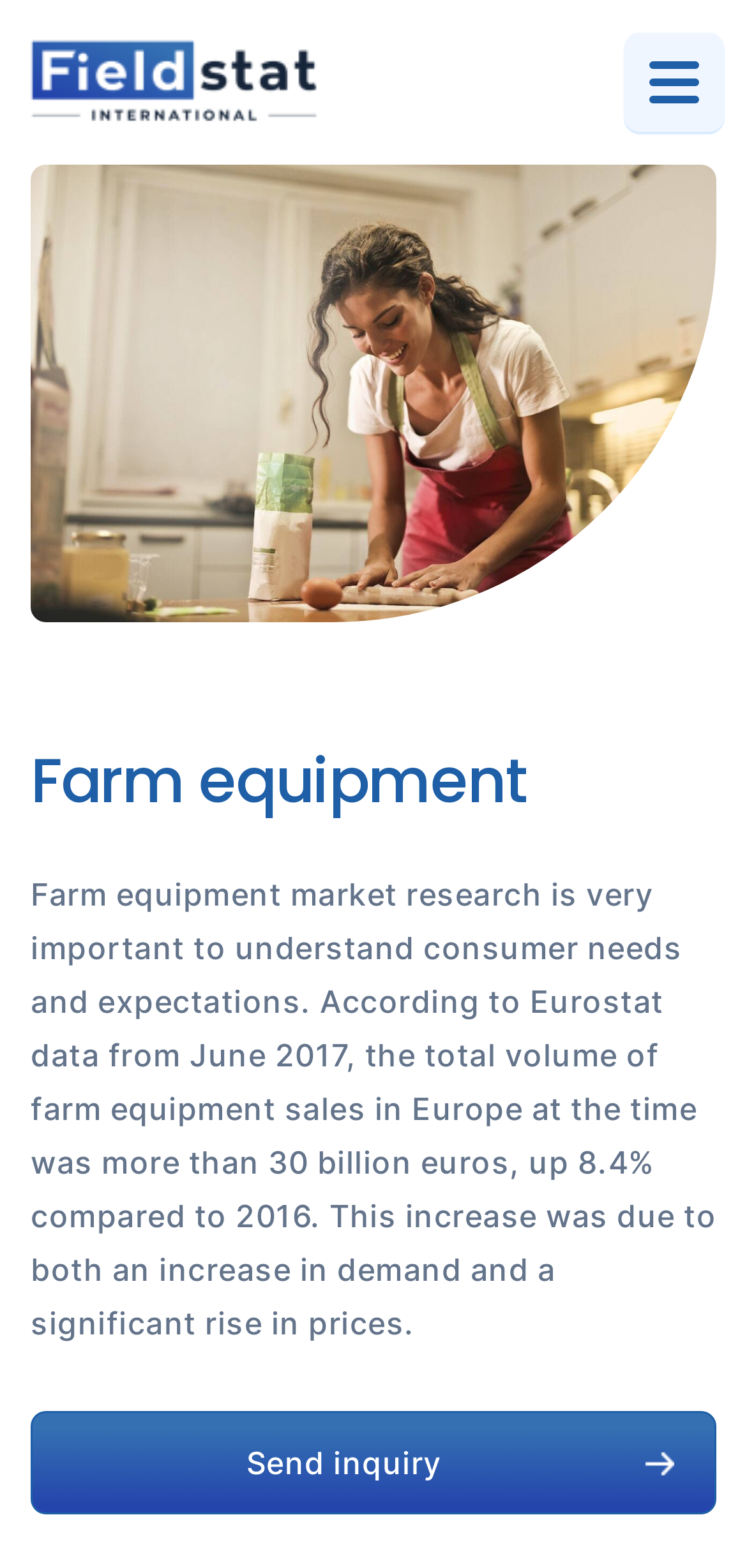Give the bounding box coordinates for the element described as: "aria-label="facebook"".

None